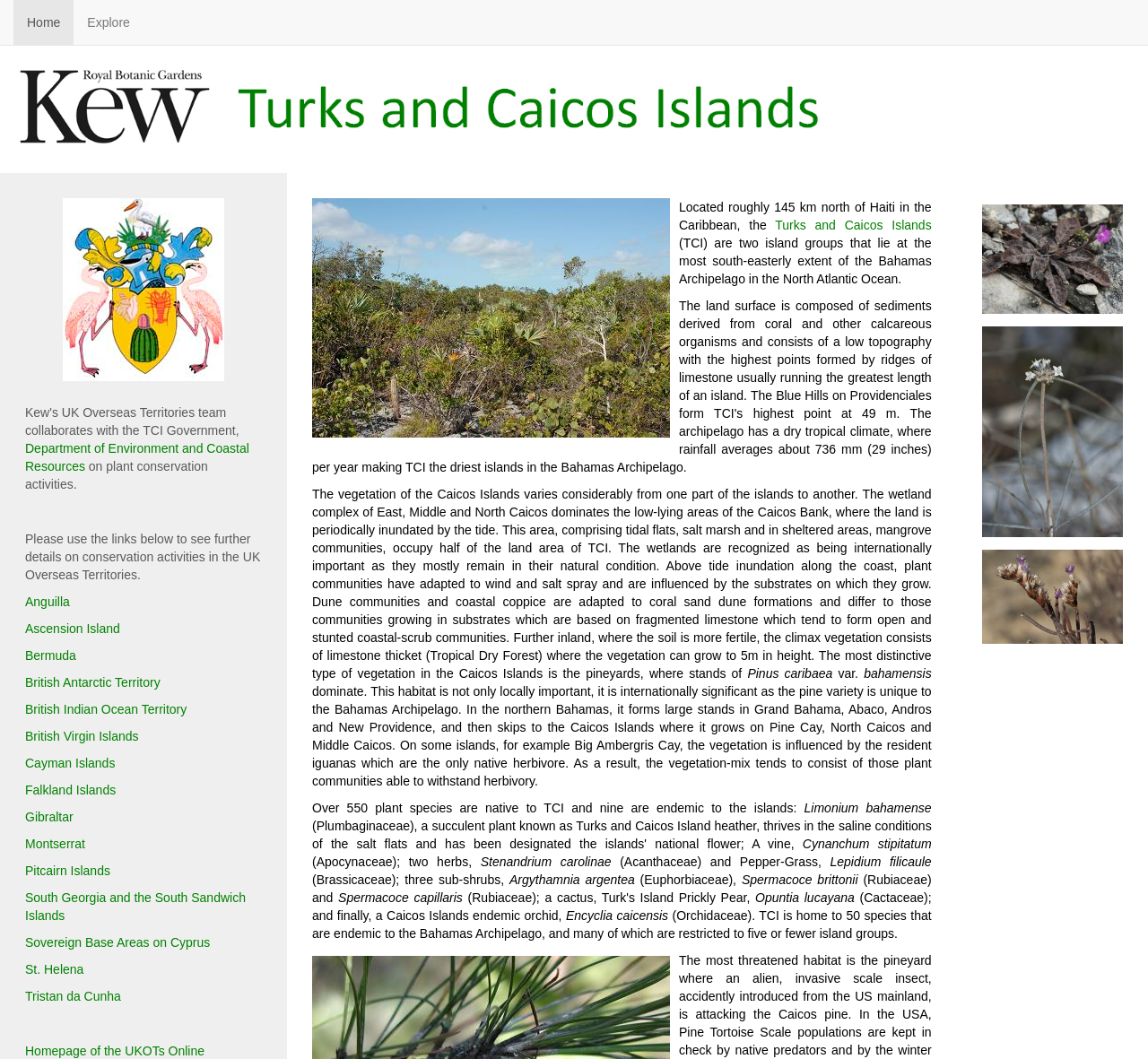Please examine the image and answer the question with a detailed explanation:
What is the name of the department involved in plant conservation activities?

The link 'Department of Environment and Coastal Resources' is mentioned in the text, and it is related to plant conservation activities.